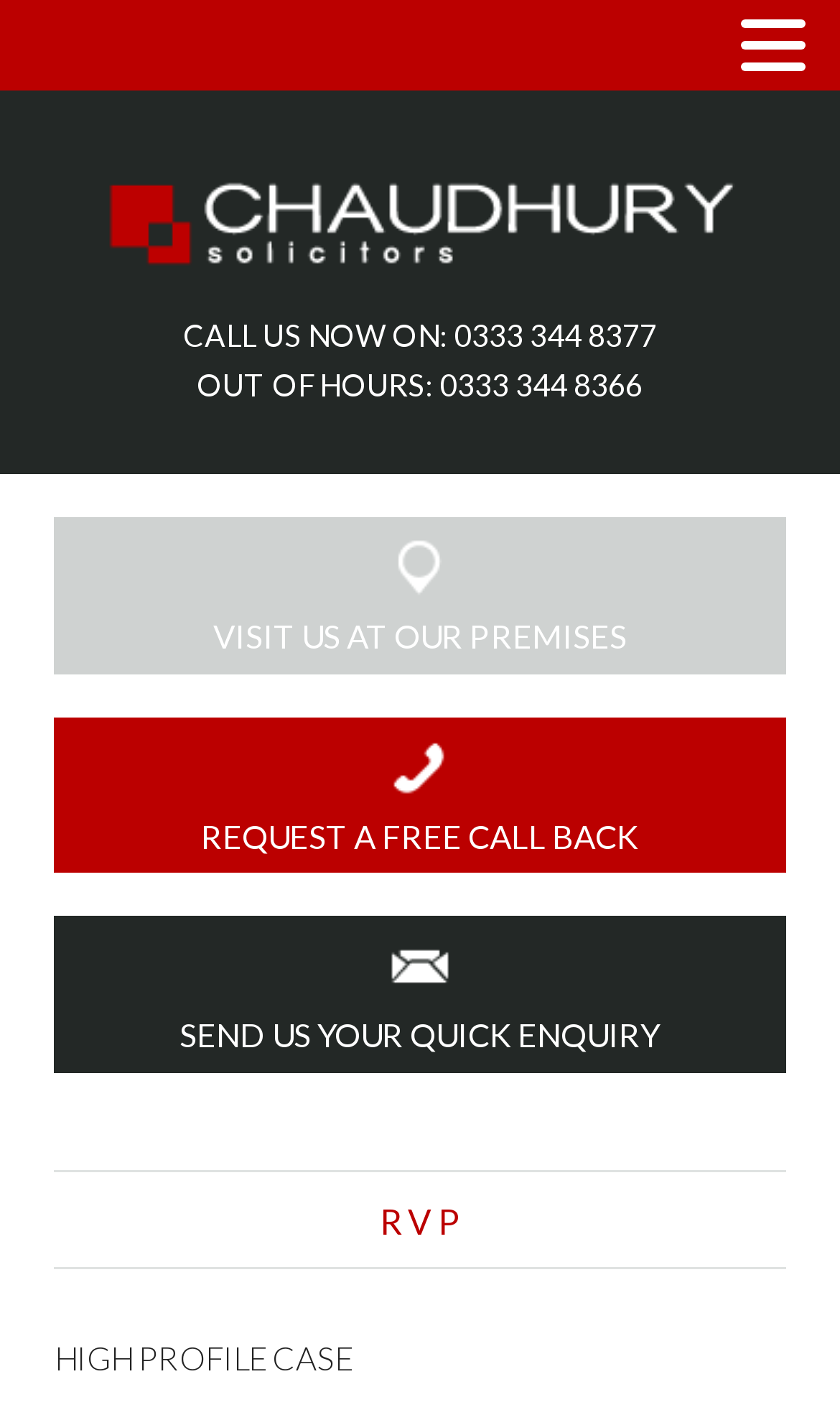Please give a concise answer to this question using a single word or phrase: 
What is the name of the solicitors' firm?

Chaudhurys Solicitors